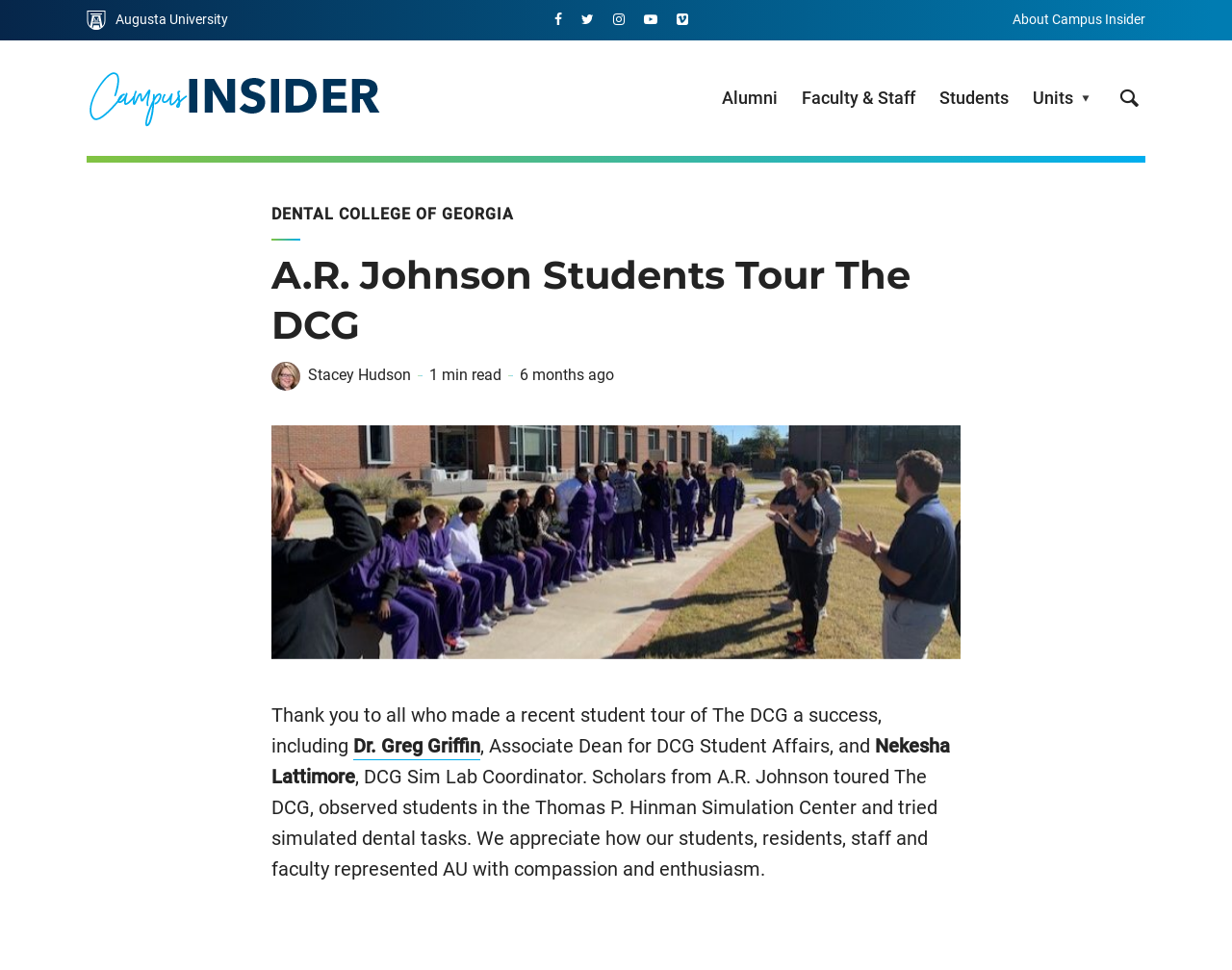Refer to the image and answer the question with as much detail as possible: How long does it take to read the article?

The question can be answered by looking at the text content of the webpage, specifically the text '1 min read' which indicates the time it takes to read the article.